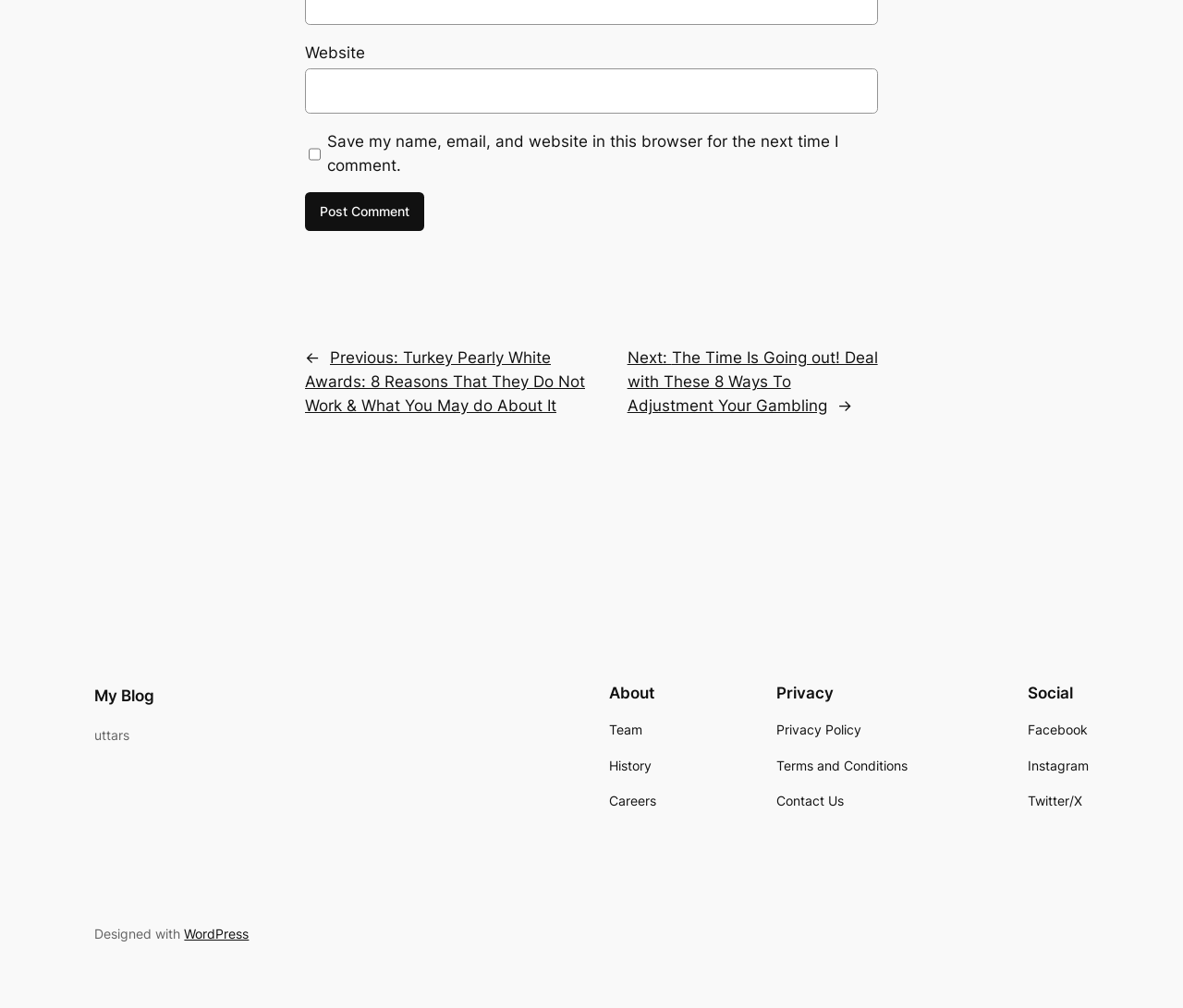Identify the bounding box coordinates of the clickable region necessary to fulfill the following instruction: "Post a comment". The bounding box coordinates should be four float numbers between 0 and 1, i.e., [left, top, right, bottom].

[0.258, 0.191, 0.359, 0.229]